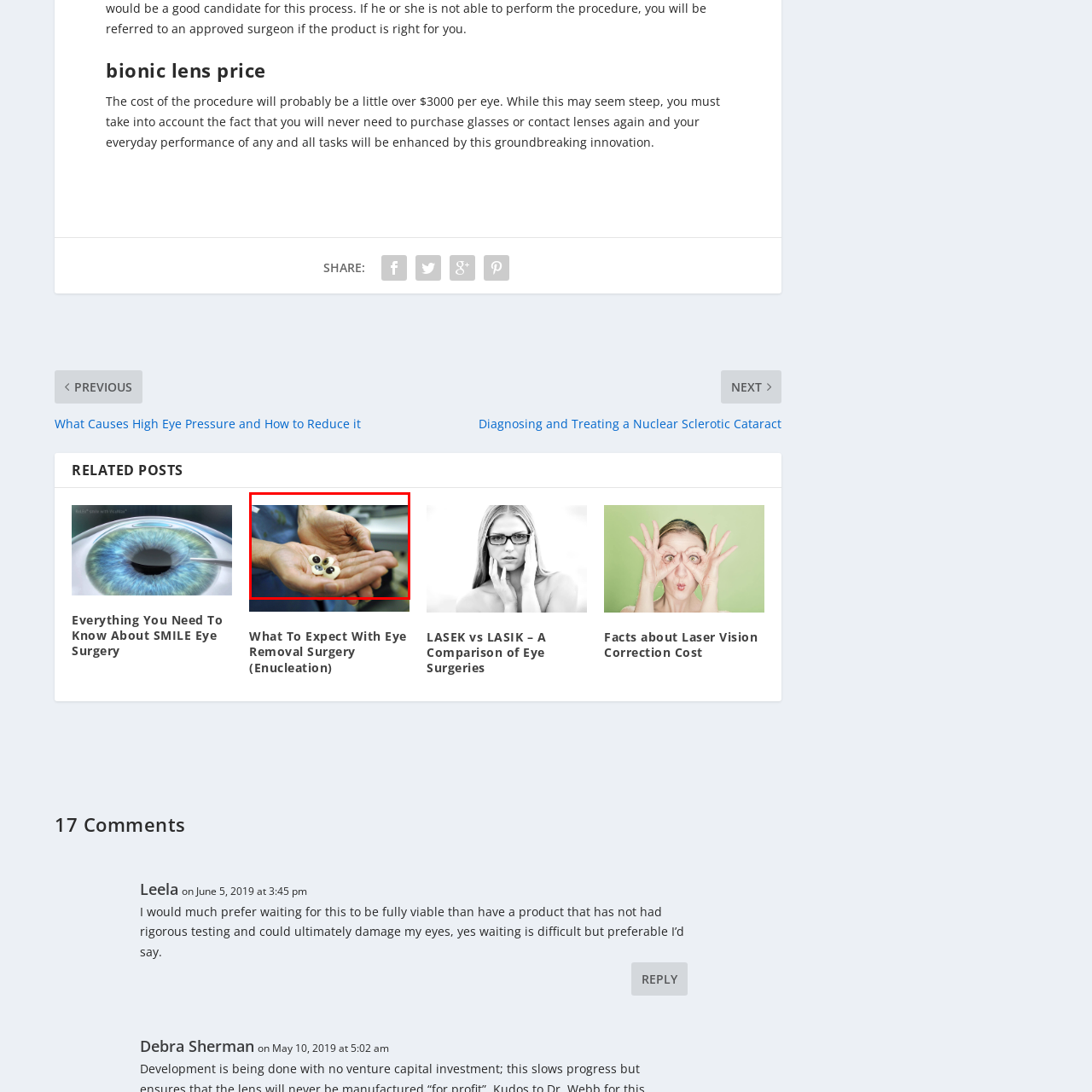Inspect the image surrounded by the red boundary and answer the following question in detail, basing your response on the visual elements of the image: 
What is the background of the image?

The background of the image suggests a clinical setting, which emphasizes the serious nature of the subject matter related to advancements in eye surgery and ocular health.